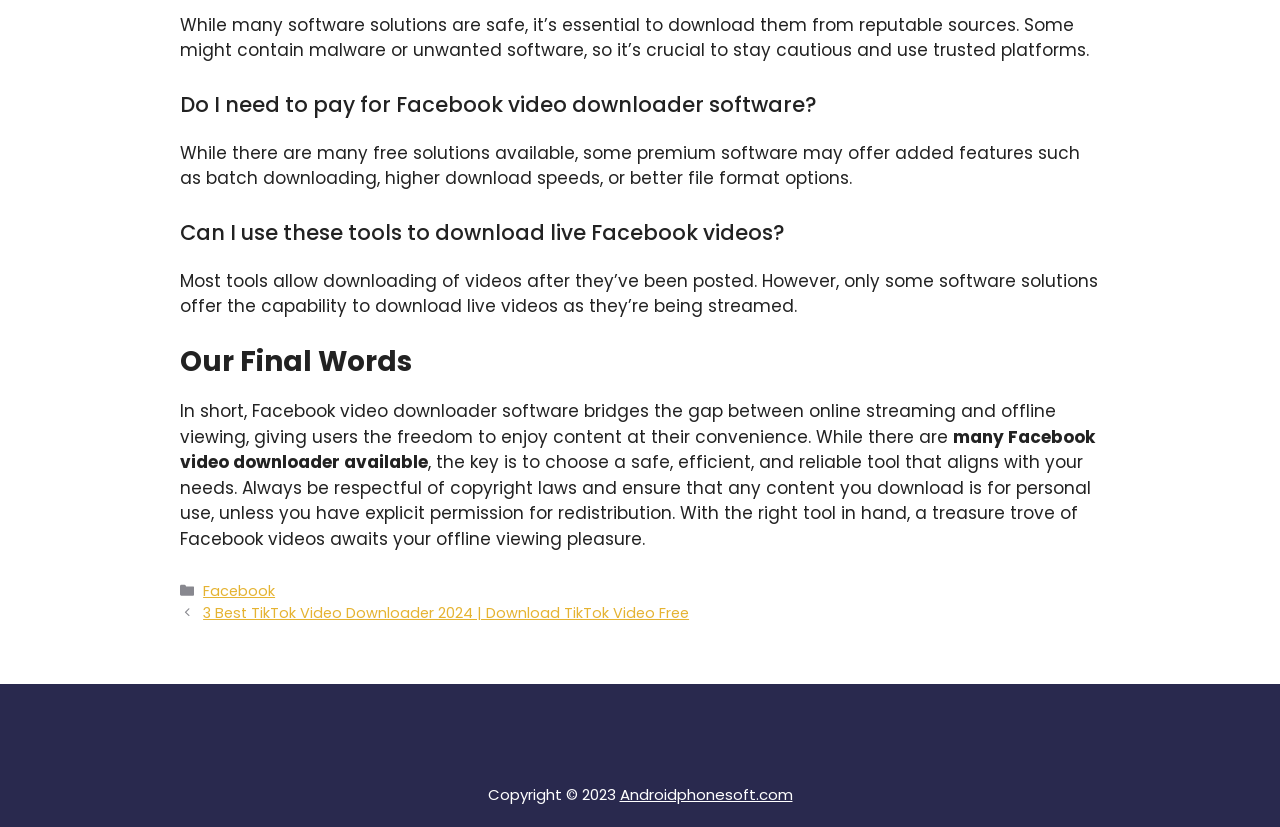Extract the bounding box coordinates for the described element: "Androidphonesoft.com". The coordinates should be represented as four float numbers between 0 and 1: [left, top, right, bottom].

[0.484, 0.948, 0.619, 0.974]